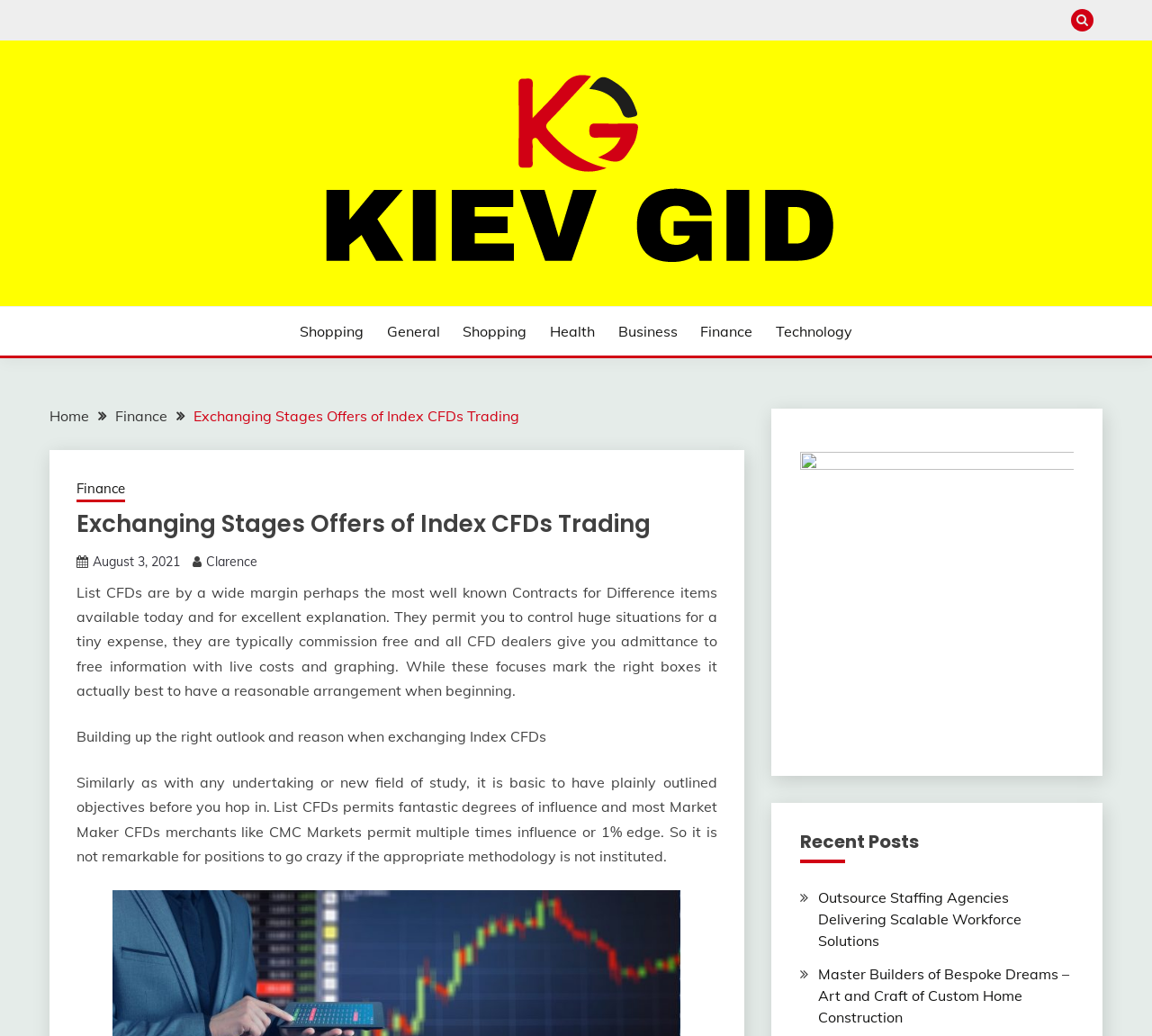Extract the heading text from the webpage.

Exchanging Stages Offers of Index CFDs Trading